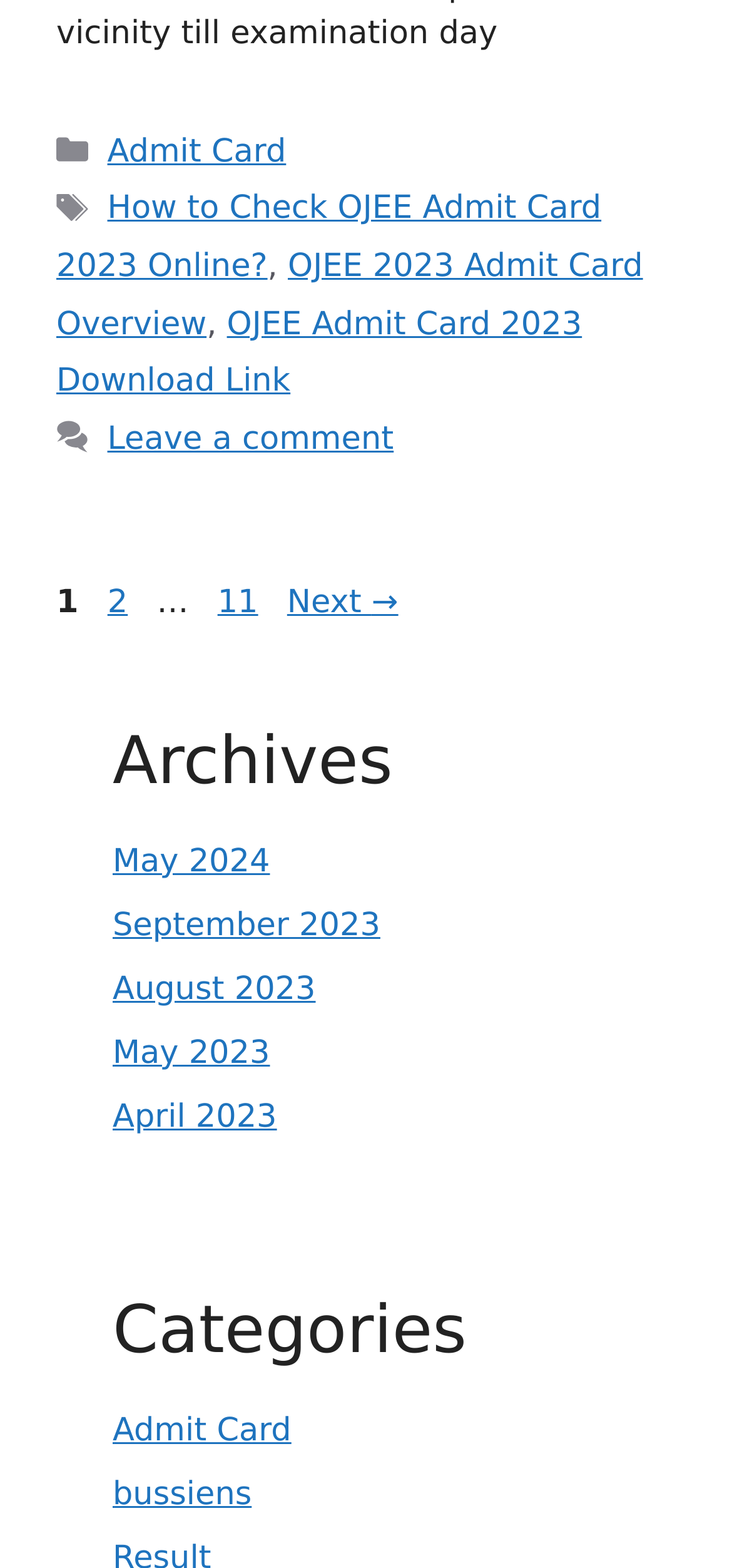Provide the bounding box coordinates in the format (top-left x, top-left y, bottom-right x, bottom-right y). All values are floating point numbers between 0 and 1. Determine the bounding box coordinate of the UI element described as: OJEE 2023 Admit Card Overview

[0.077, 0.158, 0.878, 0.219]